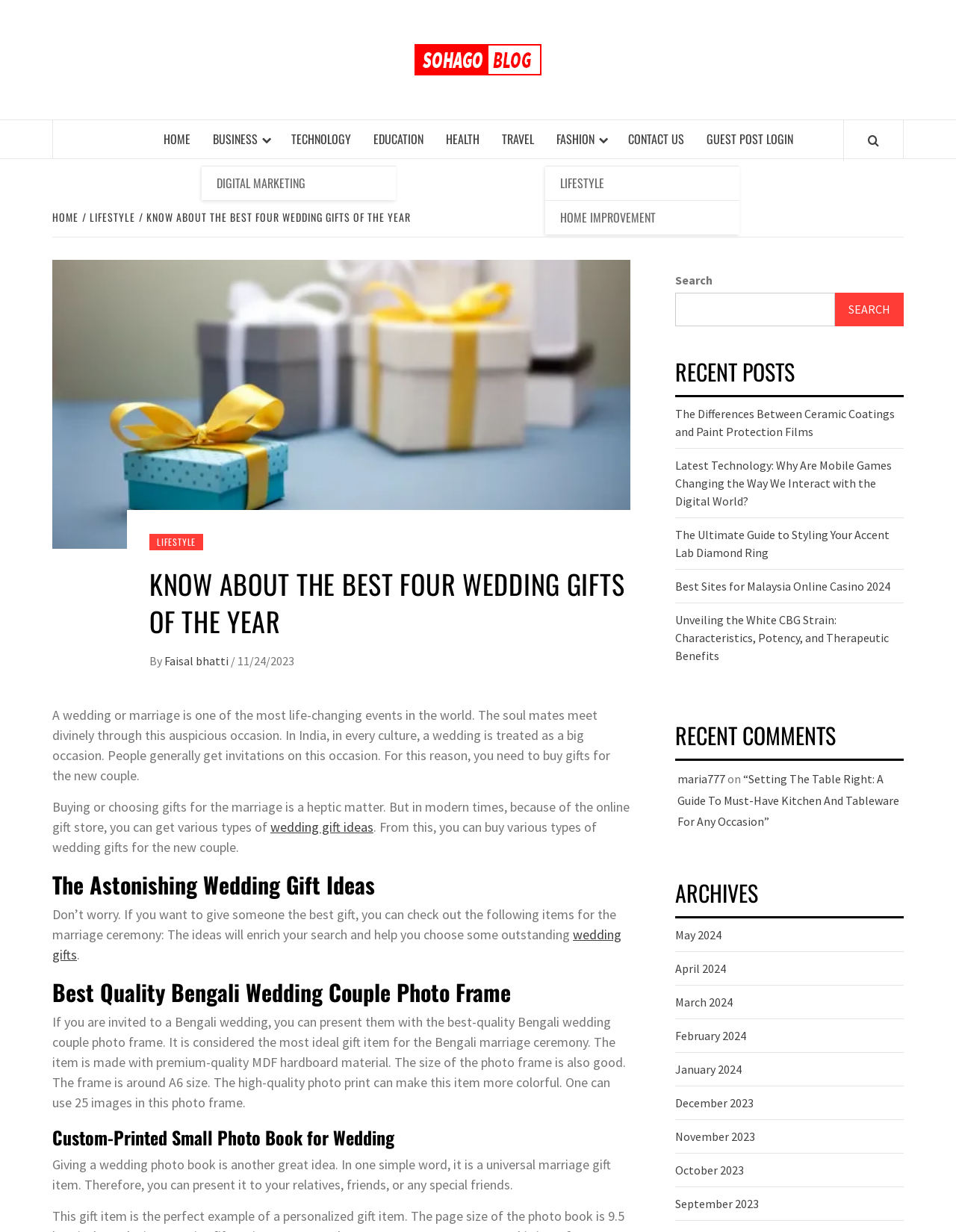Respond to the question below with a single word or phrase:
What is the category of the current article?

LIFESTYLE